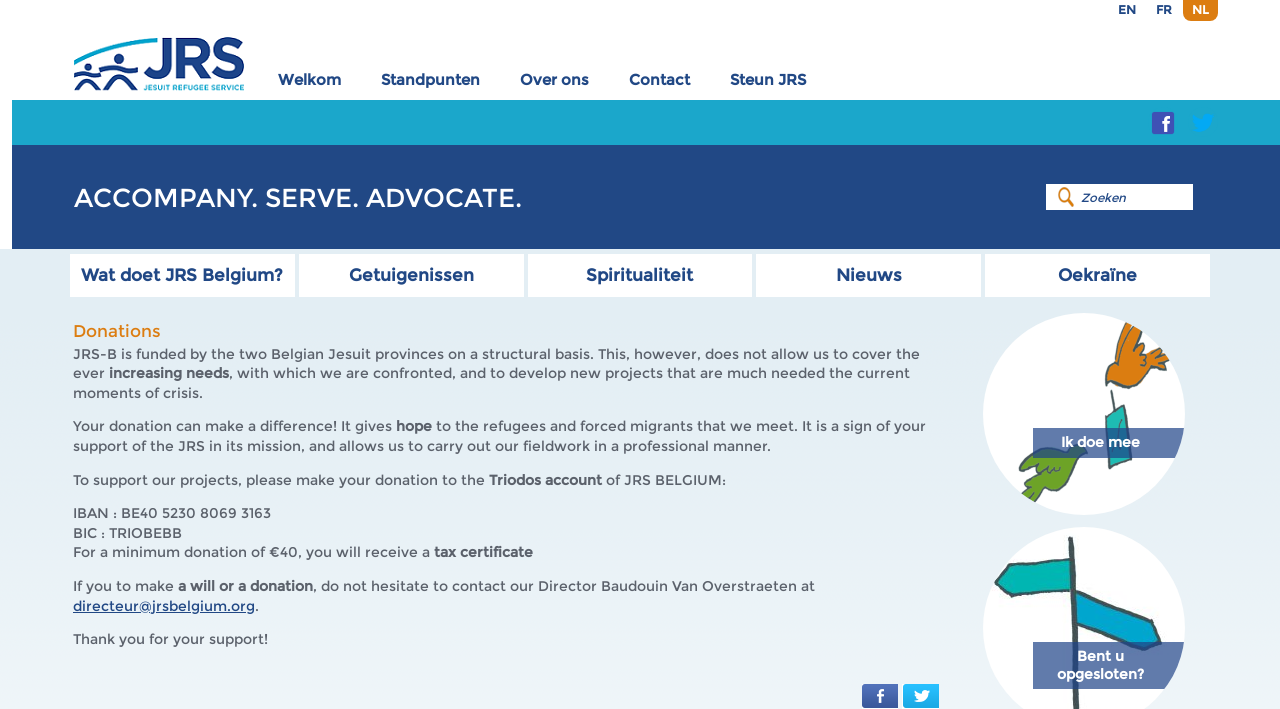What is the language of the webpage?
Provide a detailed answer to the question, using the image to inform your response.

The webpage has multiple language options, including English, French, and Dutch, which can be selected from the top right corner of the webpage.